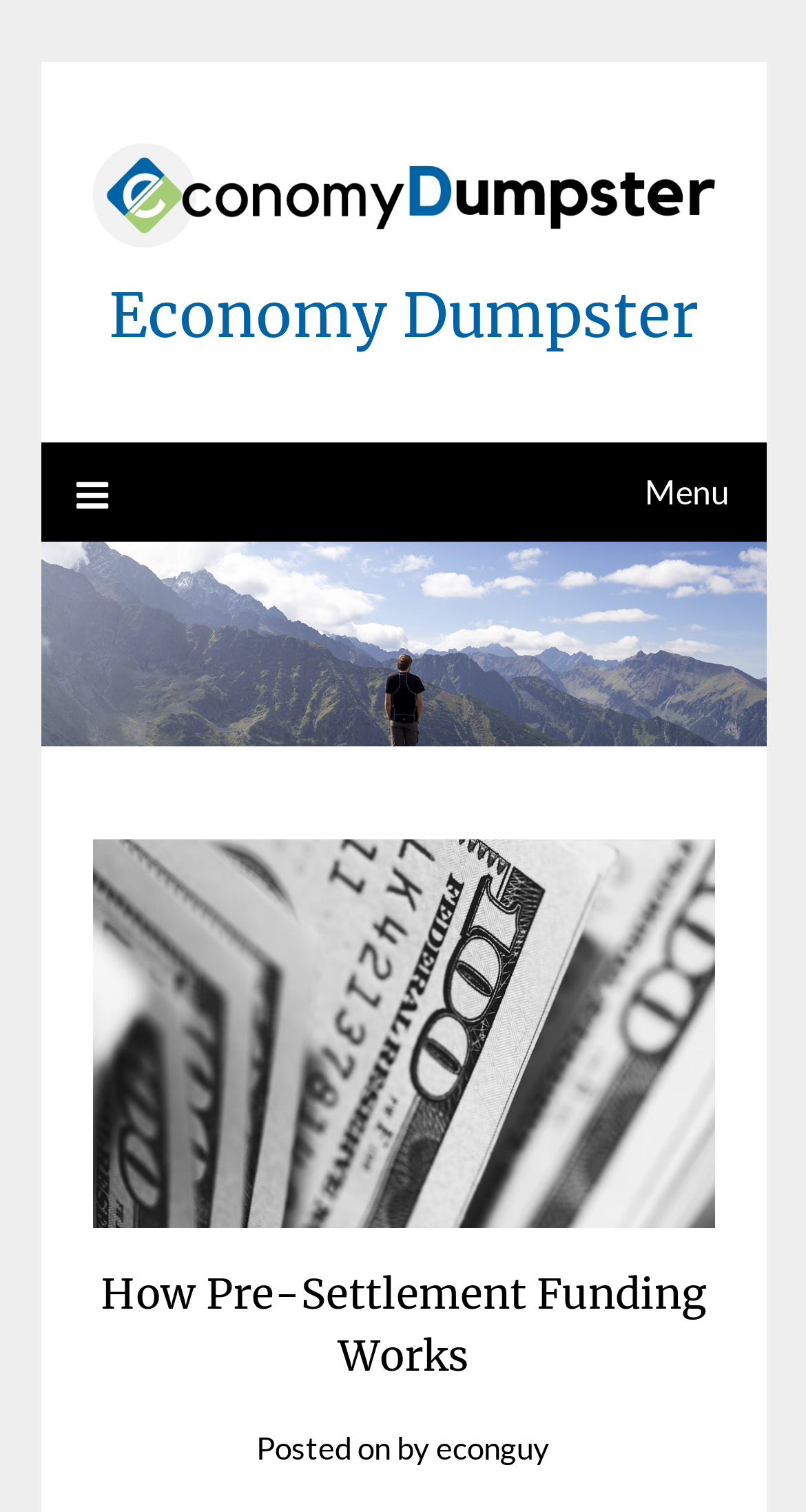What is the topic of the webpage?
Please provide a single word or phrase as your answer based on the image.

Pre-Settlement Funding